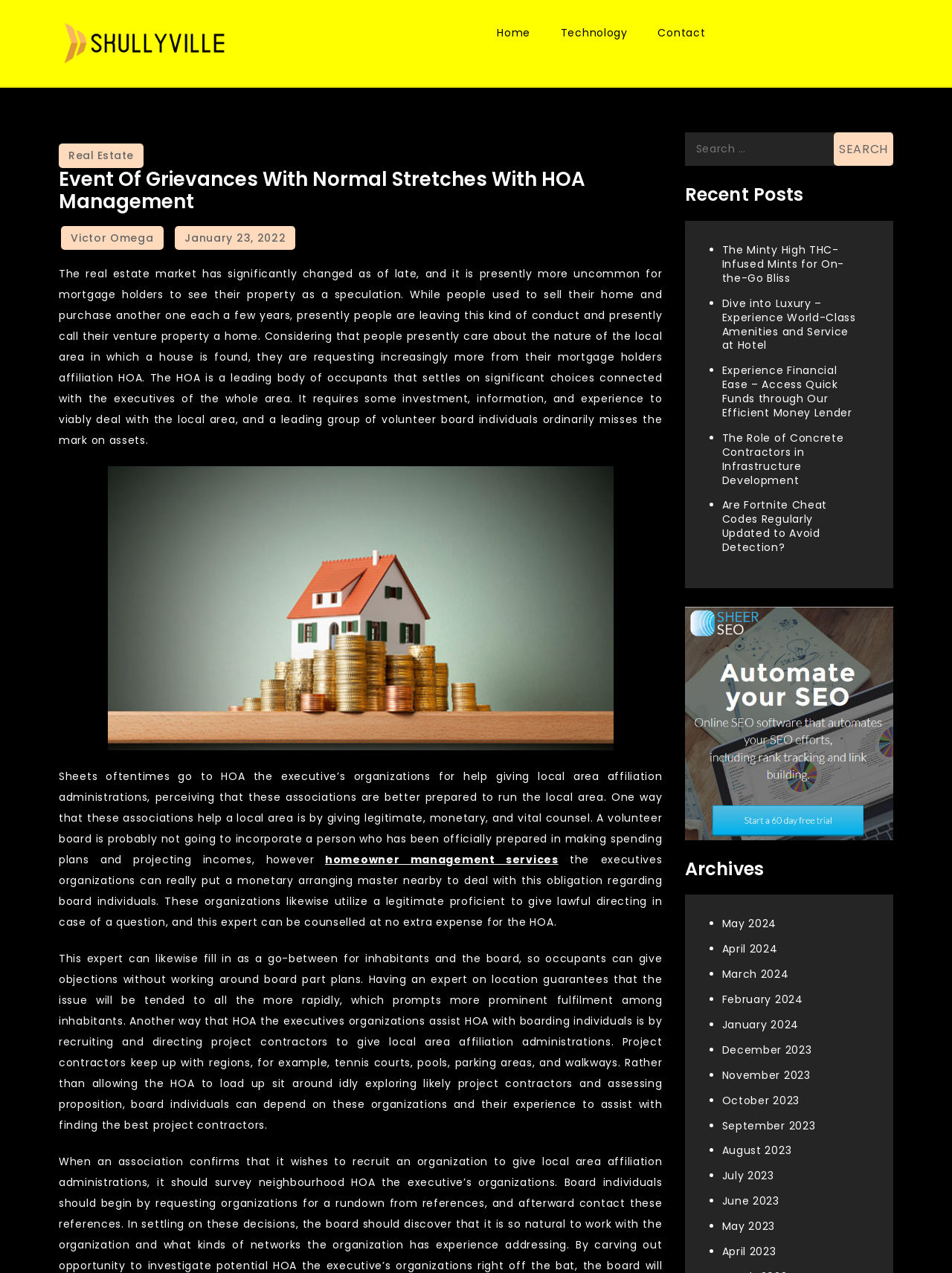Locate the bounding box coordinates of the element you need to click to accomplish the task described by this instruction: "Search for something".

[0.876, 0.104, 0.938, 0.13]